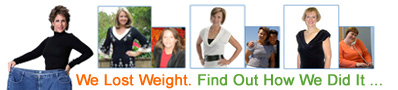Convey all the details present in the image.

The image showcases a vibrant montage celebrating success in weight loss, featuring several individuals who have transformed their bodies. The central figure, depicted in a form-fitting black top, confidently holds up a large pair of pants, symbolizing significant weight loss. To the right, there are multiple smaller images of different individuals, each appearing happy and fit while showcasing their own transformations, further emphasizing the collective journey towards achieving health and fitness goals. The bold text at the bottom proclaims, "We Lost Weight. Find Out How We Did It ...", inviting viewers to explore the methods behind their success, resonating with themes of motivation and community support in weight loss efforts.